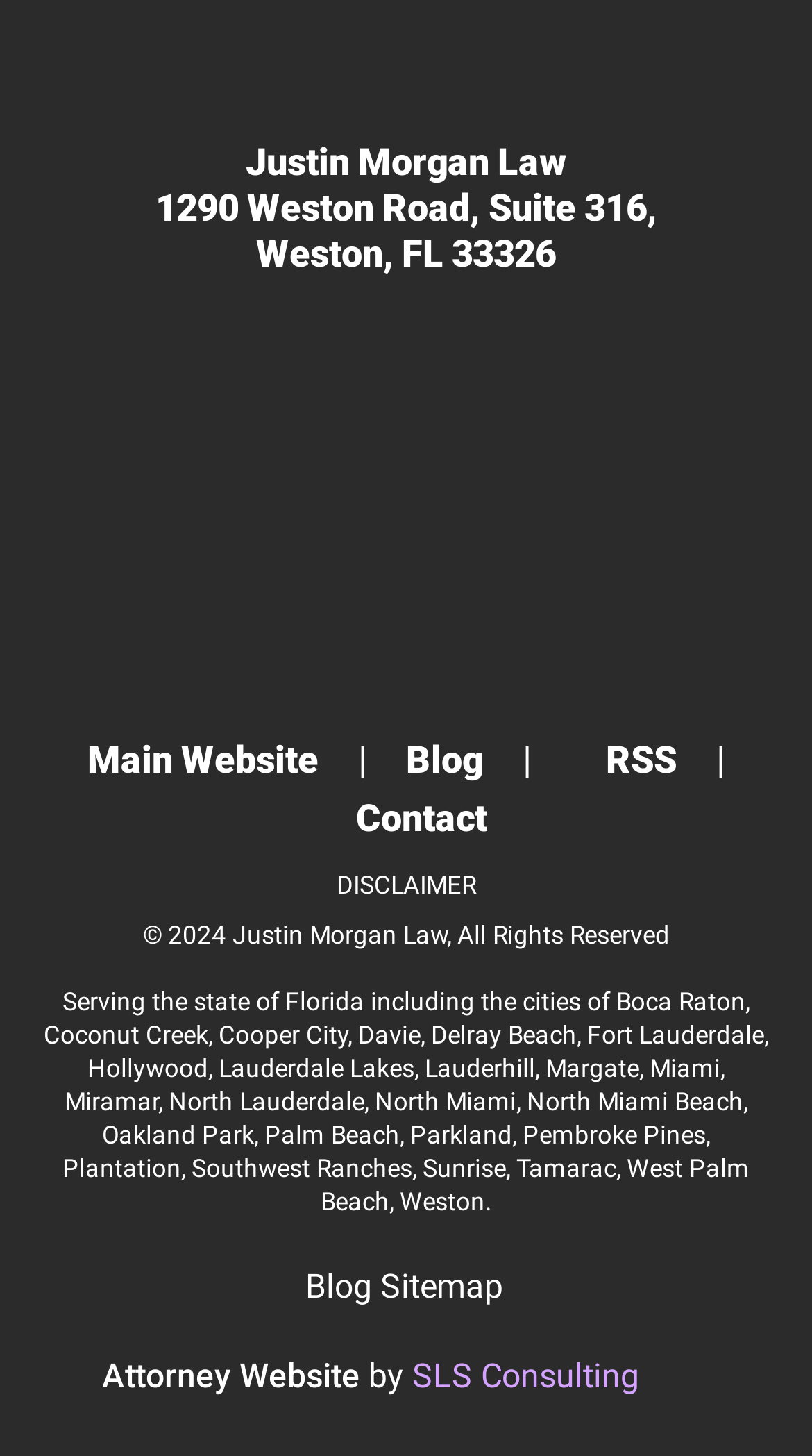Please indicate the bounding box coordinates of the element's region to be clicked to achieve the instruction: "Read the blog". Provide the coordinates as four float numbers between 0 and 1, i.e., [left, top, right, bottom].

[0.5, 0.506, 0.595, 0.536]